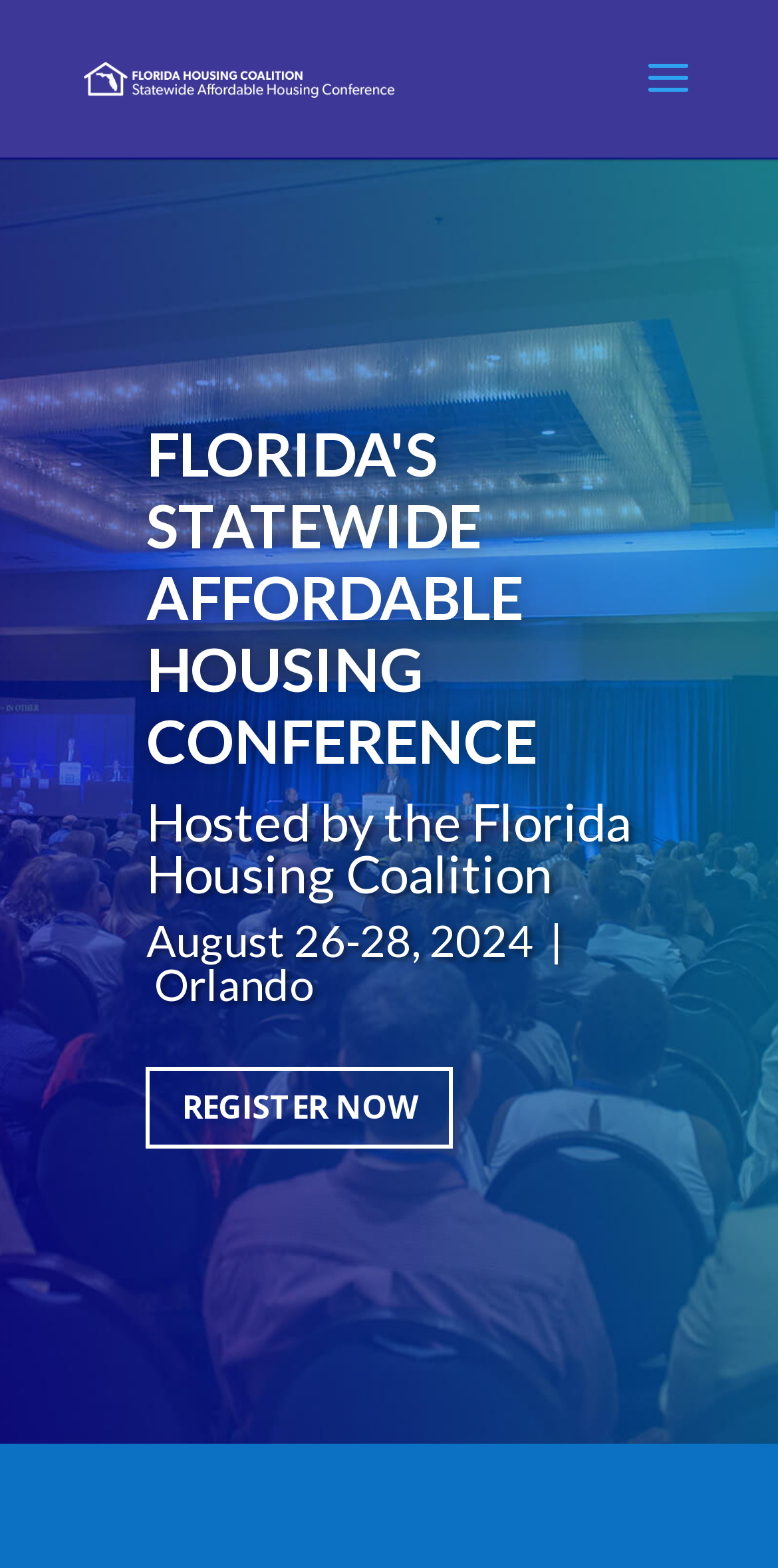From the screenshot, find the bounding box of the UI element matching this description: "Florida's Statewide Affordable Housing Conference". Supply the bounding box coordinates in the form [left, top, right, bottom], each a float between 0 and 1.

[0.188, 0.266, 0.691, 0.495]